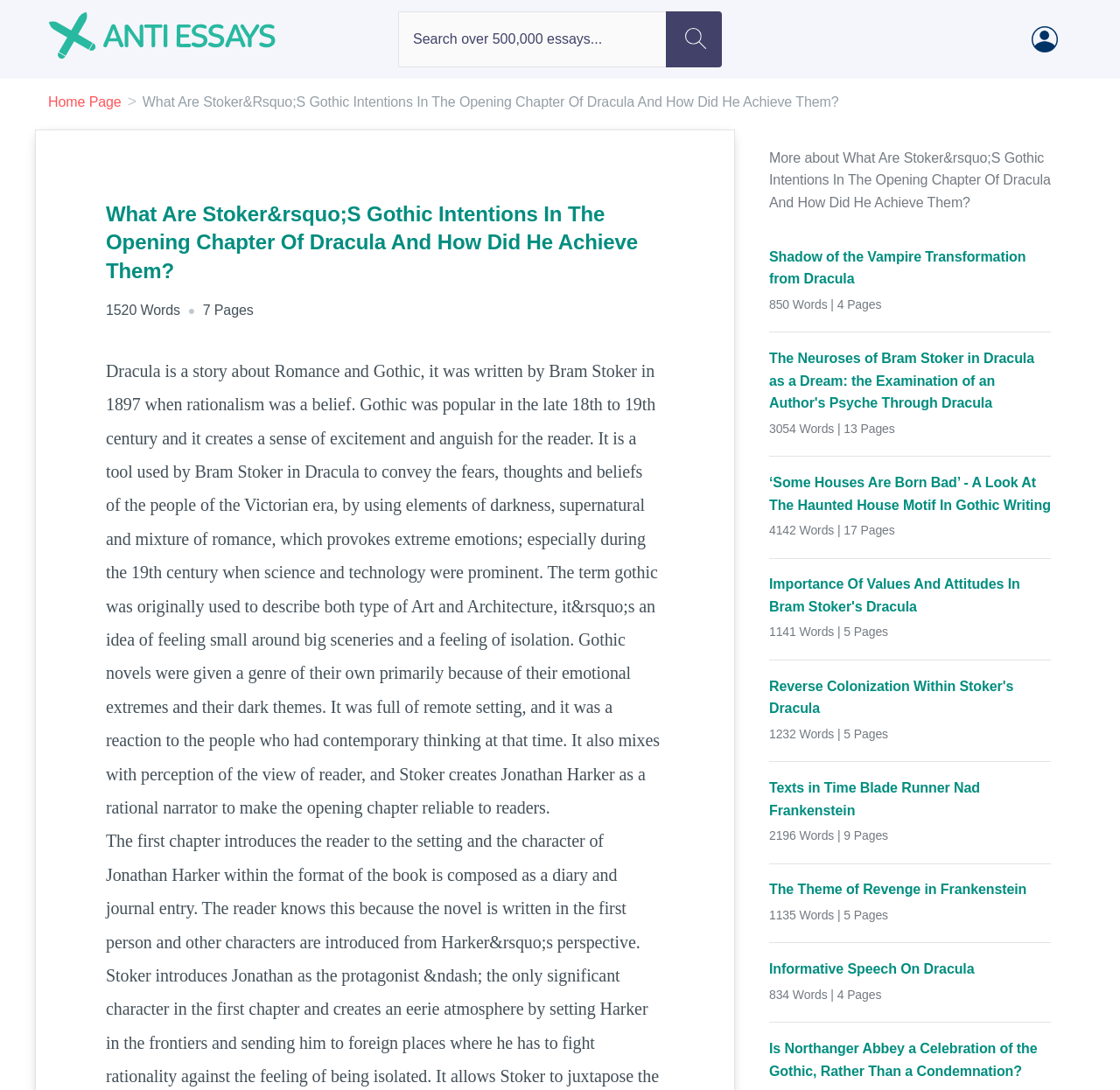Provide the bounding box coordinates of the HTML element this sentence describes: "aria-label="Search"". The bounding box coordinates consist of four float numbers between 0 and 1, i.e., [left, top, right, bottom].

[0.595, 0.01, 0.645, 0.062]